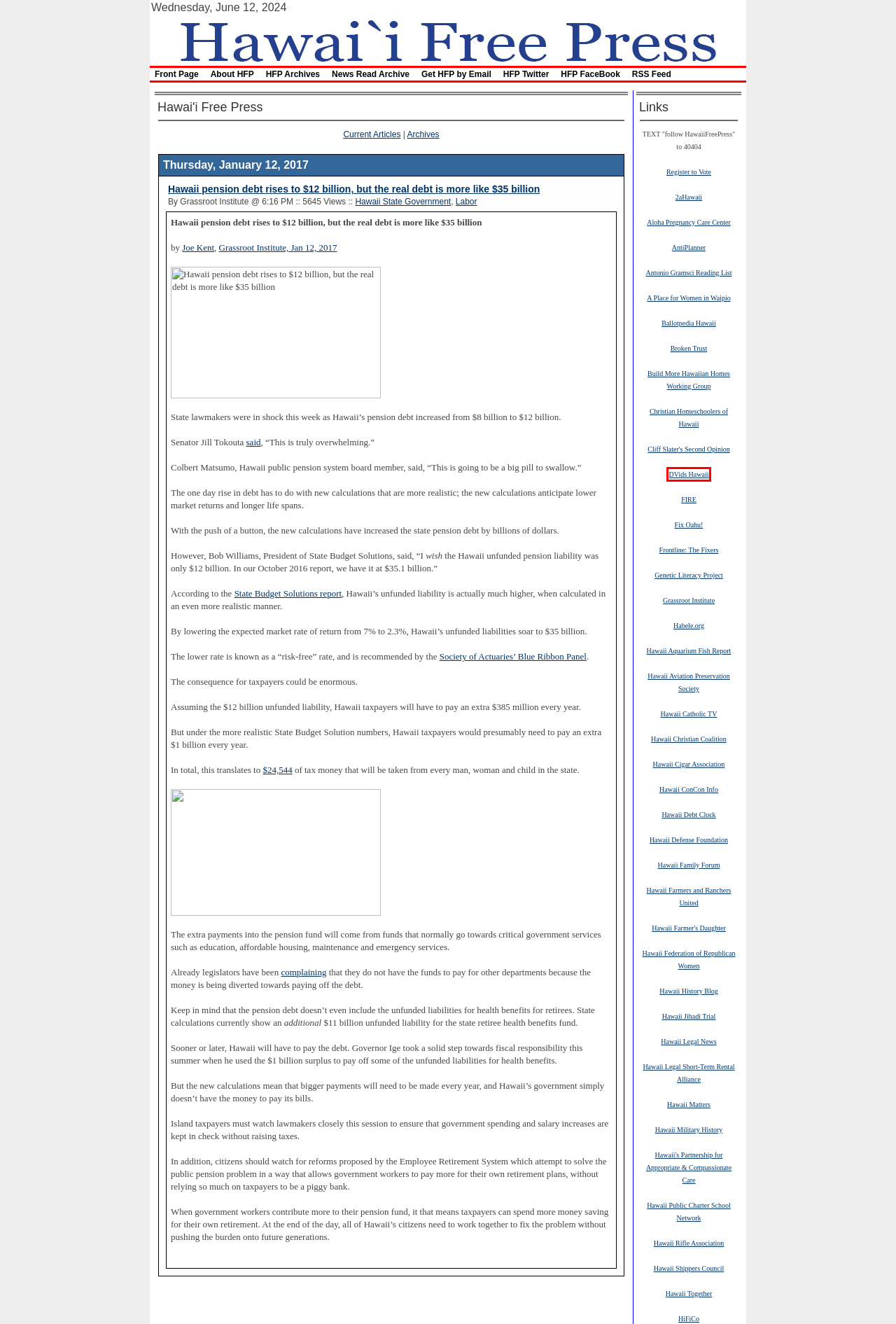Observe the screenshot of a webpage with a red bounding box highlighting an element. Choose the webpage description that accurately reflects the new page after the element within the bounding box is clicked. Here are the candidates:
A. Hawaii Free Press Front Page
B. HAWAII AVIATION PRESERVATION SOC
C. Habele Outer Islands Education Fund
D. Antonio Gramsci Reading List > Hawaii Free Press
E. HawaiiFarmersDaughter
F. DVIDS - Search - hawaii
G. Hawaii Tropical Saltwater Aquarium Fish Report  - Hawaii Tropical Saltwater Aquarium Fish
H. FHM&WP

F